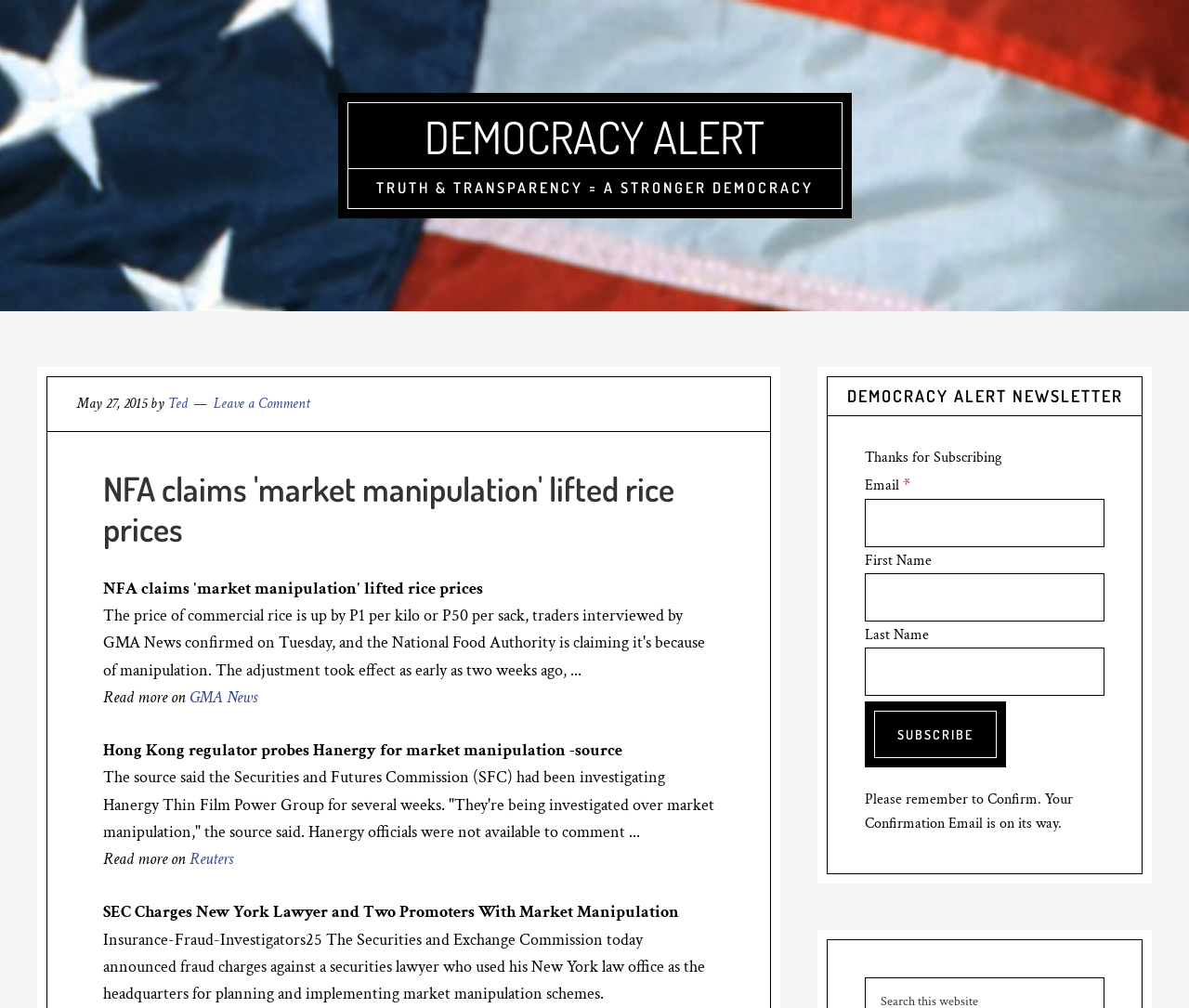Respond to the question below with a single word or phrase:
What is the source of the second article?

Reuters